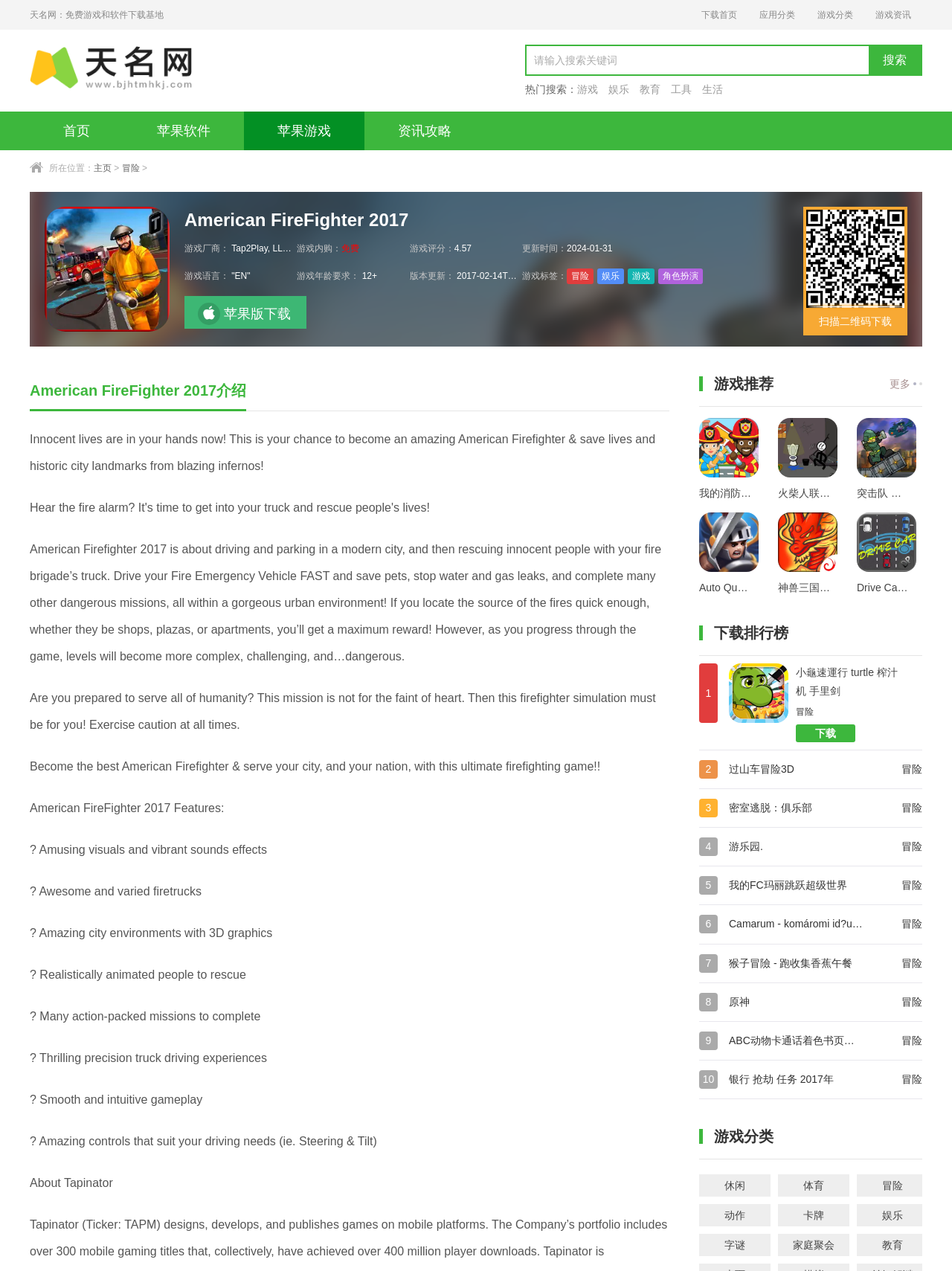Please specify the bounding box coordinates of the clickable section necessary to execute the following command: "check game details".

[0.117, 0.162, 0.819, 0.183]